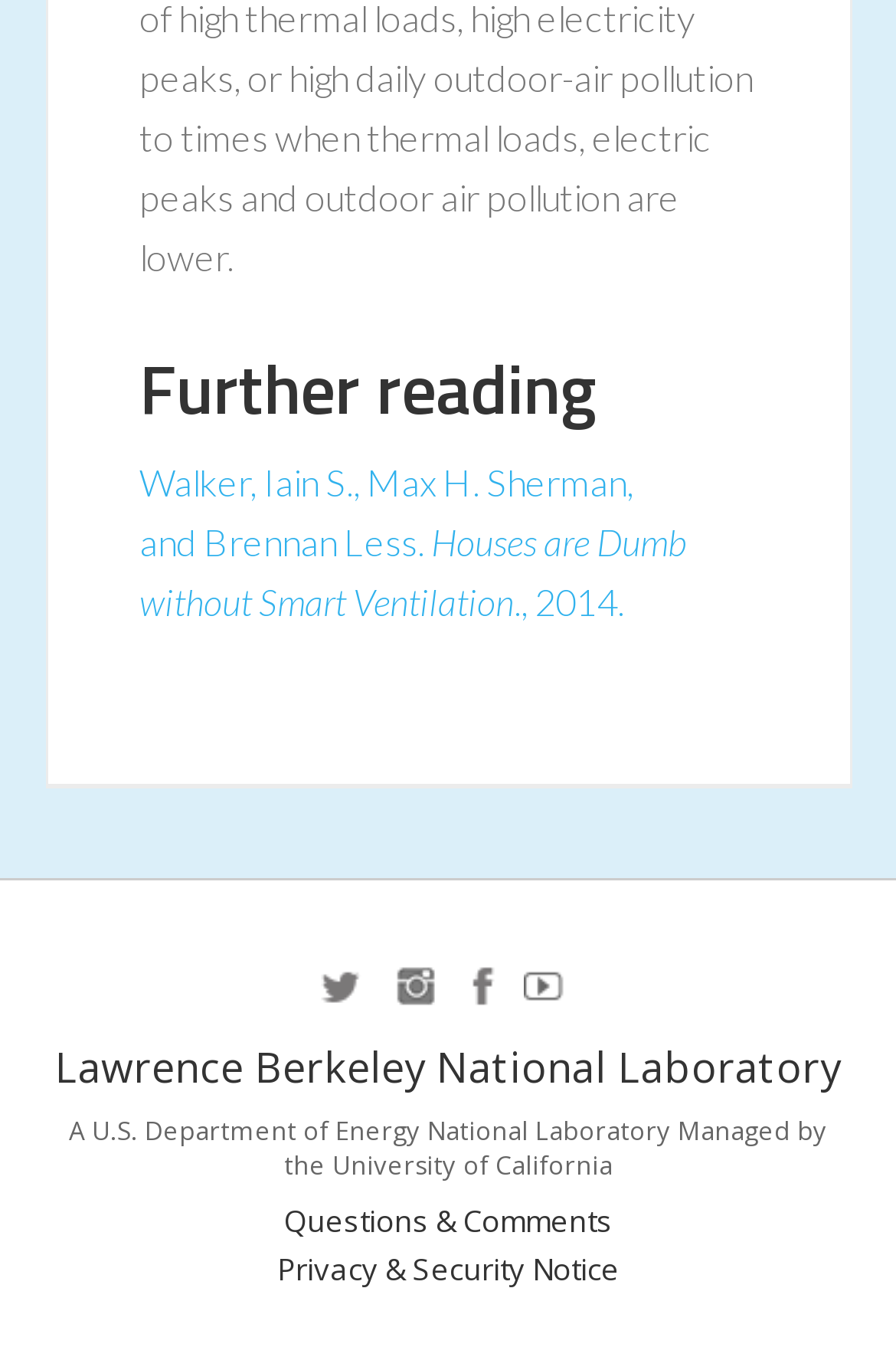Give a one-word or short phrase answer to this question: 
How many social media links are there?

4